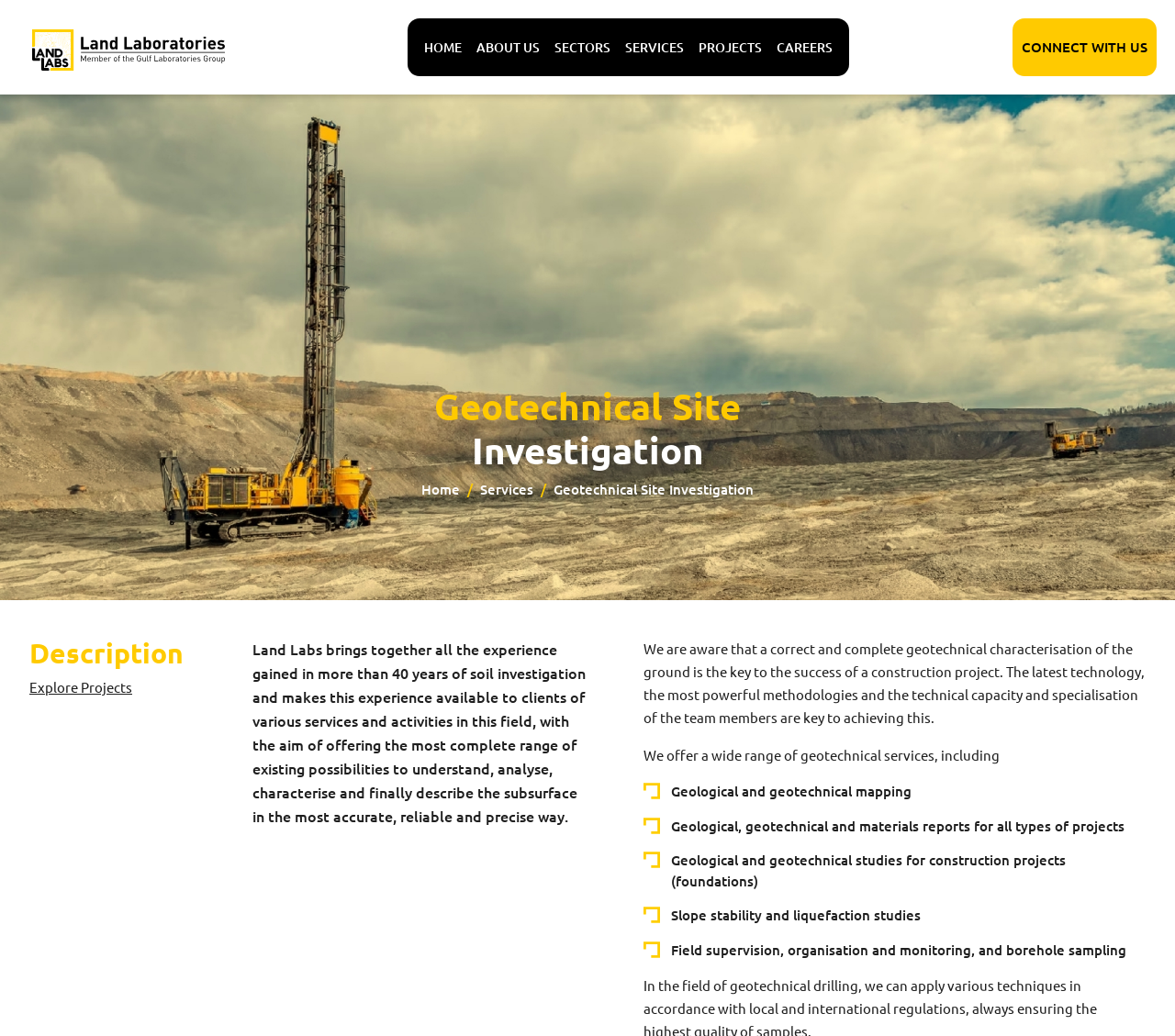Provide a single word or phrase to answer the given question: 
What is the relationship between geotechnical characterization and construction projects?

Key to success